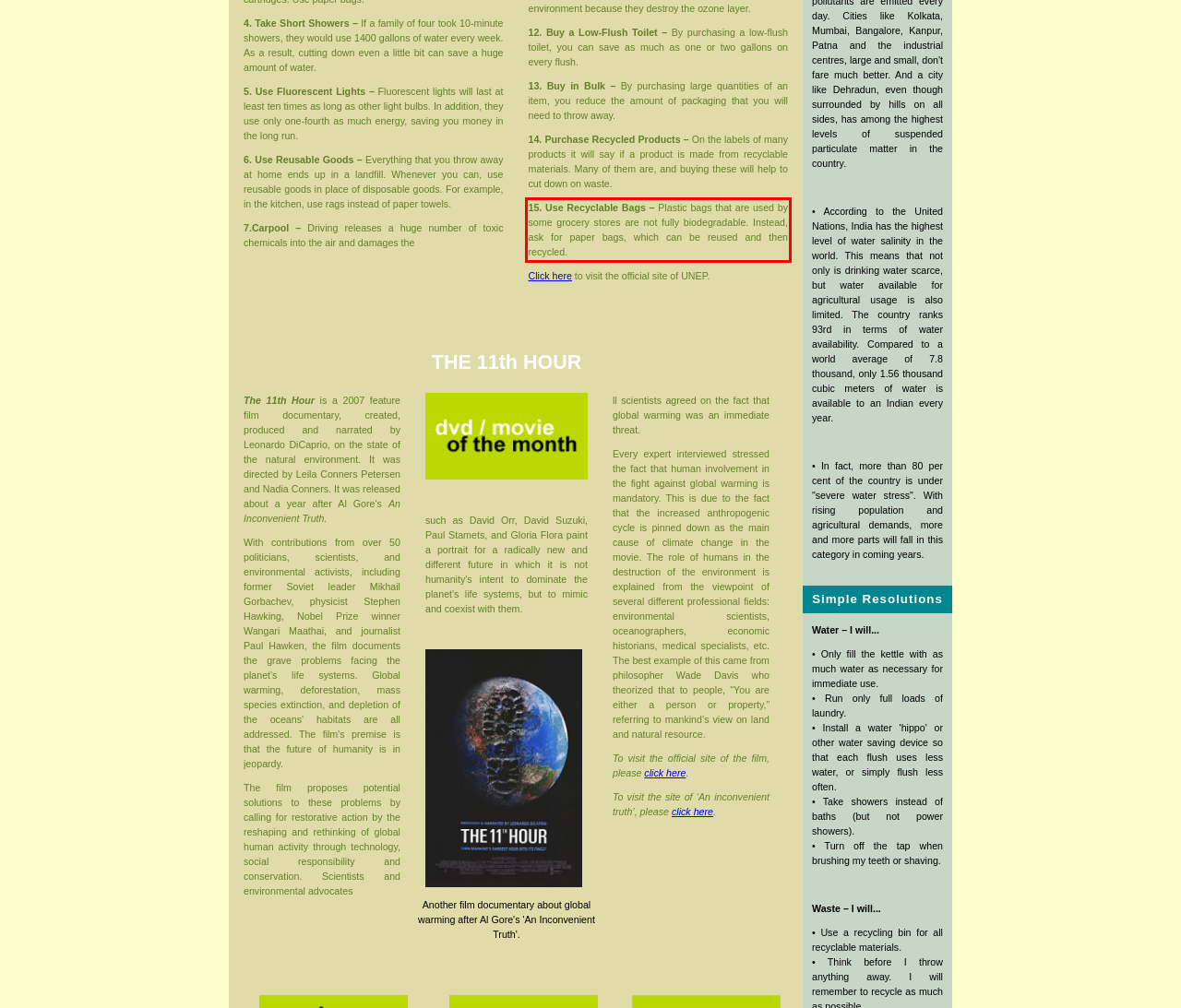Look at the provided screenshot of the webpage and perform OCR on the text within the red bounding box.

15. Use Recyclable Bags – Plastic bags that are used by some grocery stores are not fully biodegradable. Instead, ask for paper bags, which can be reused and then recycled.